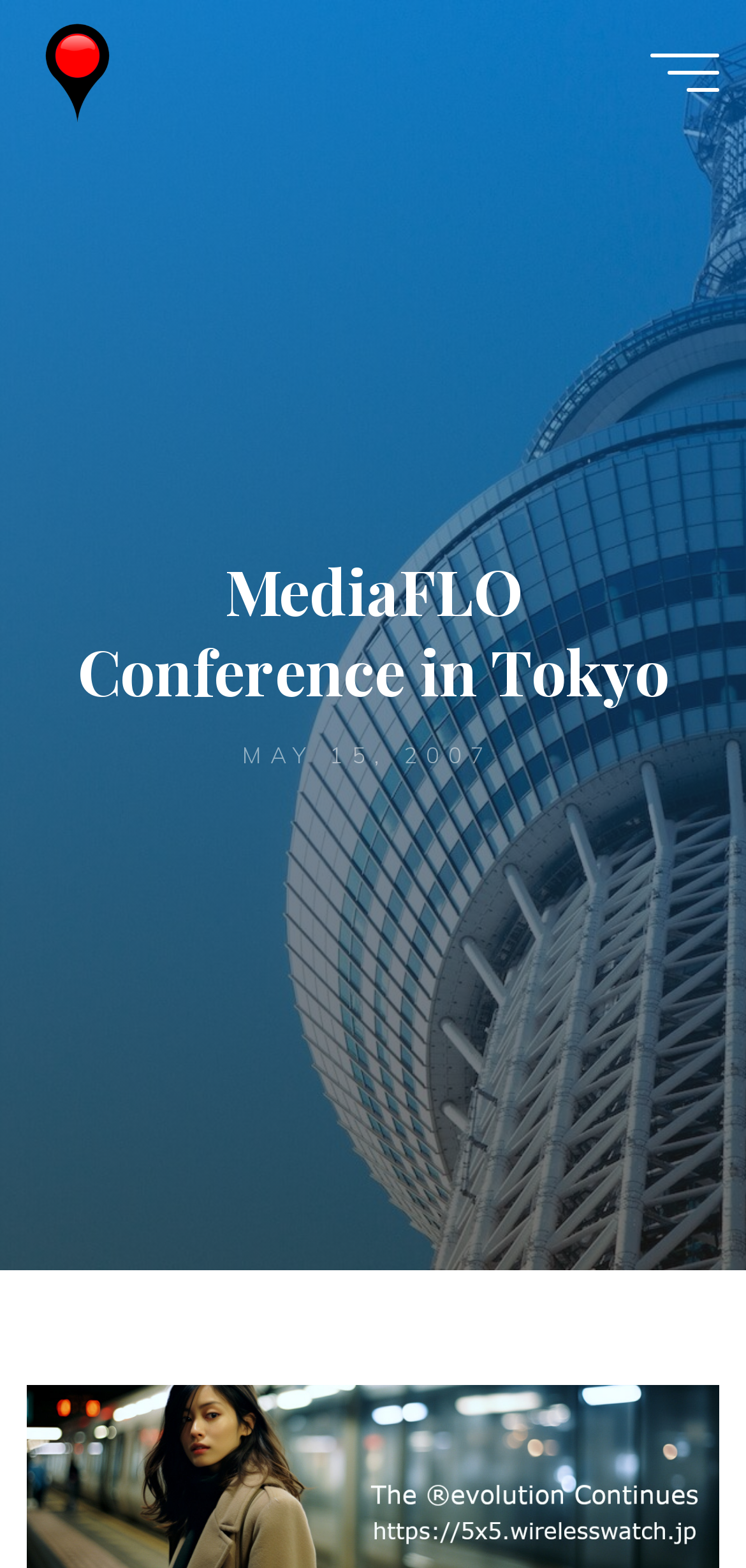Describe all the significant parts and information present on the webpage.

The webpage is about the MediaFLO Conference in Tokyo, hosted by Qualcomm. At the top left, there is a link and an image, both labeled "Wireless Watch Japan". Below this, there is a larger link with the same label, taking up more horizontal space. 

On the right side, near the top, there is a button labeled "Main menu". The main content of the page is a title, "MediaFLO Conference in Tokyo", which is centered near the top. 

Below the title, there is a time element with the date "MAY 15, 2007". At the very bottom of the page, there is a button labeled "Back to Top" and a link with no label.